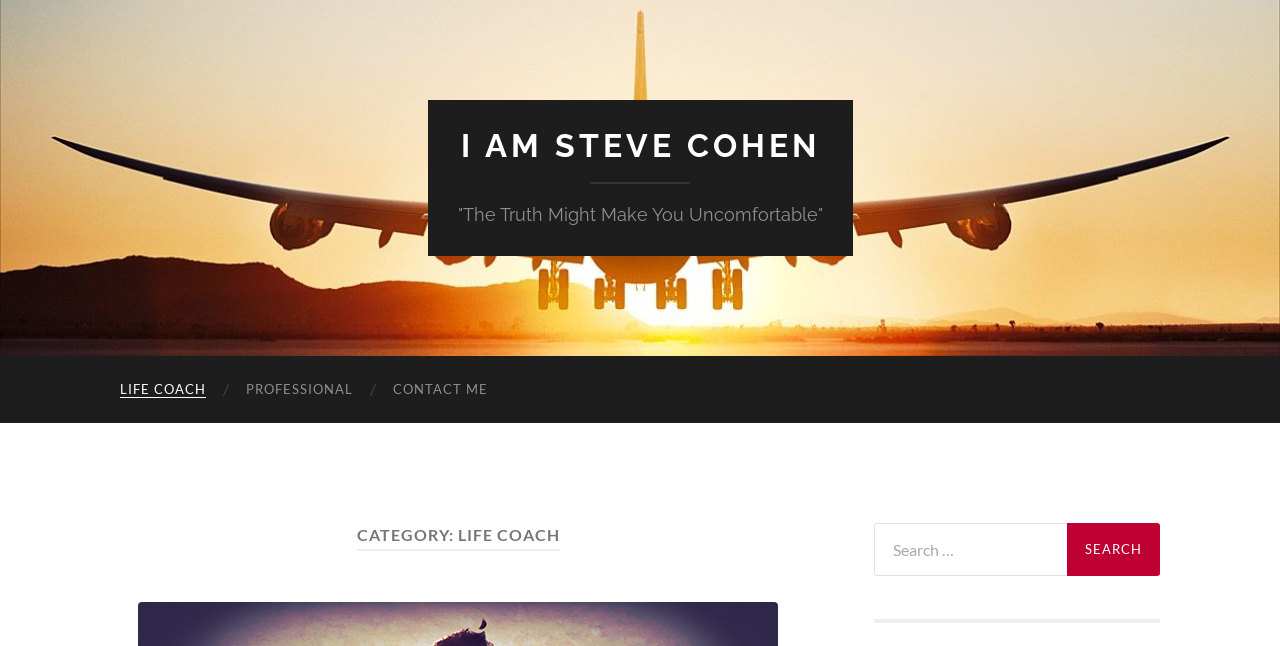Examine the image and give a thorough answer to the following question:
What are the main sections of Steve Cohen's webpage?

The webpage has three main sections, which are accessible via the links 'LIFE COACH', 'PROFESSIONAL', and 'CONTACT ME'. These sections likely provide more information about Steve Cohen's life coaching services, his professional background, and how to get in touch with him.